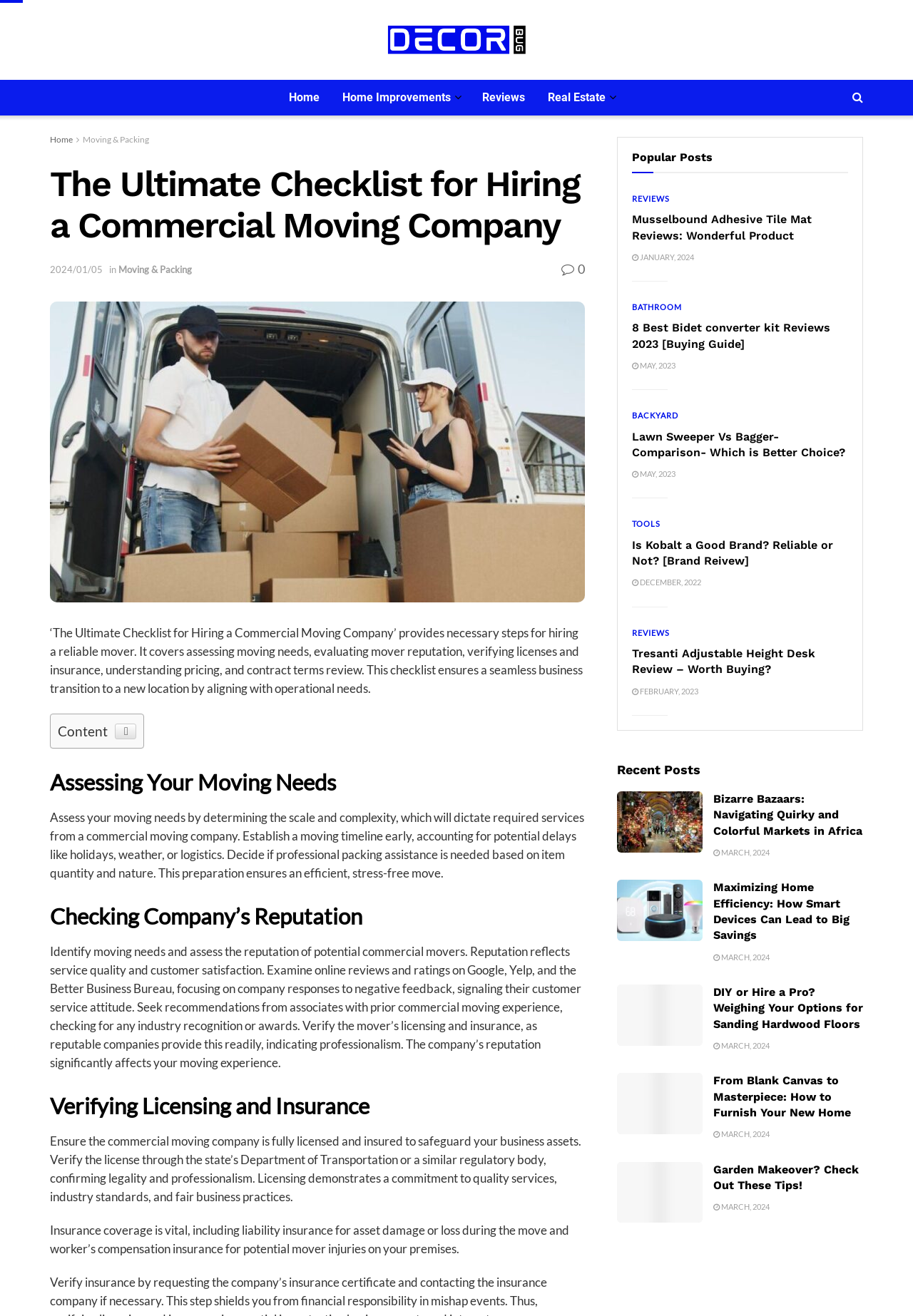Extract the bounding box coordinates for the UI element described as: "March, 2024".

[0.781, 0.858, 0.843, 0.865]